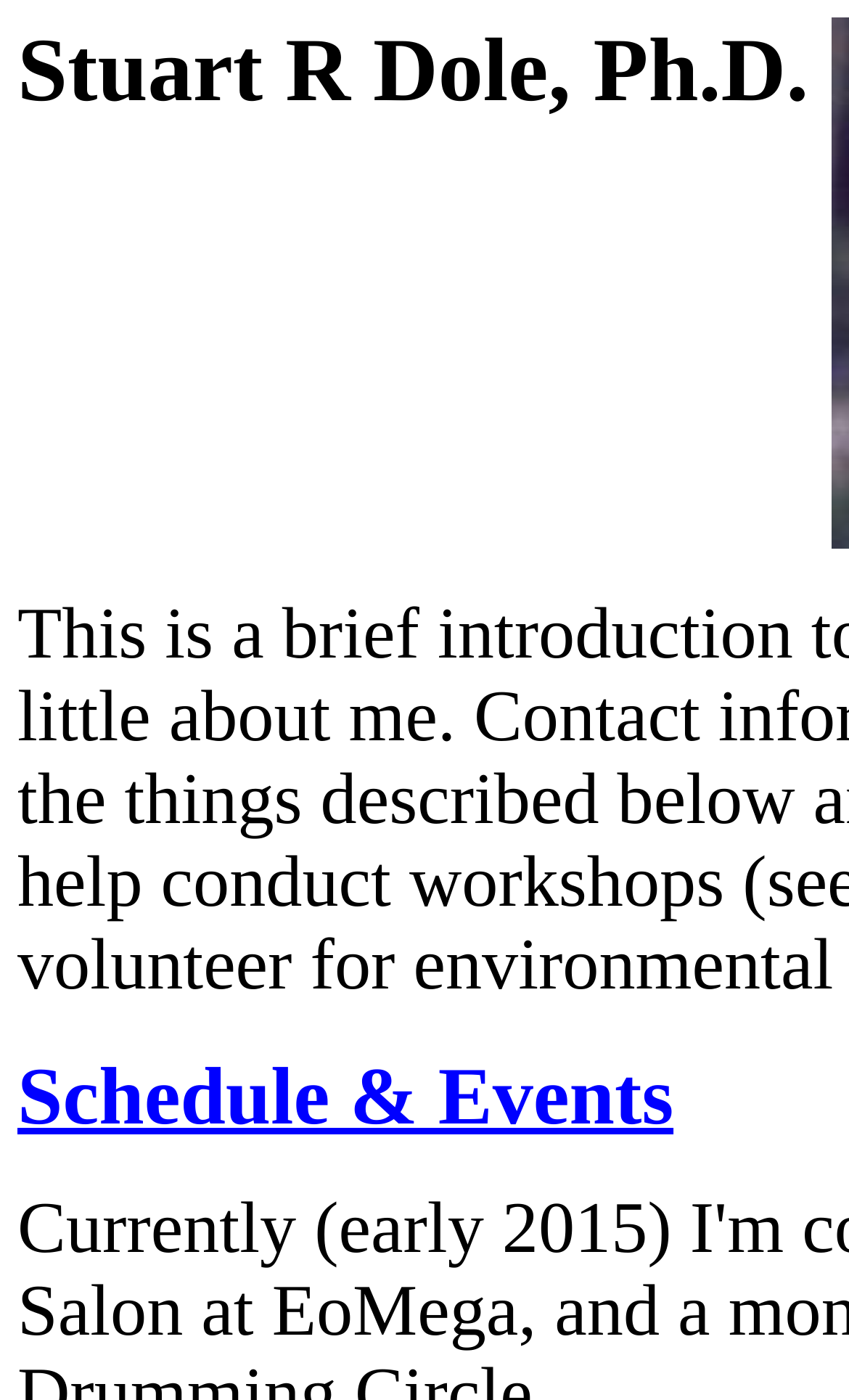Ascertain the bounding box coordinates for the UI element detailed here: "Schedule & Events". The coordinates should be provided as [left, top, right, bottom] with each value being a float between 0 and 1.

[0.021, 0.753, 0.793, 0.817]